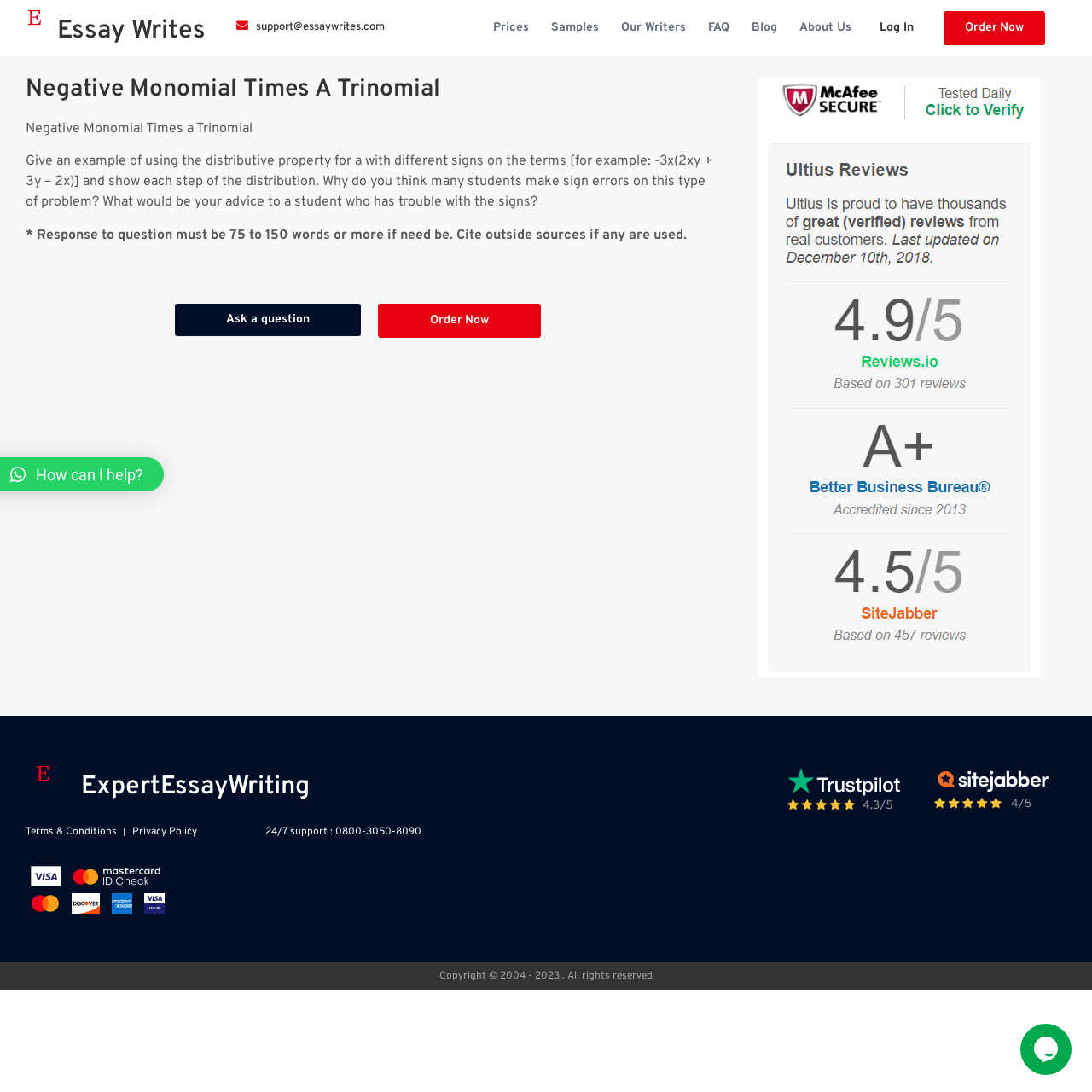Find the bounding box coordinates of the clickable area required to complete the following action: "Click the EVENTS link".

None